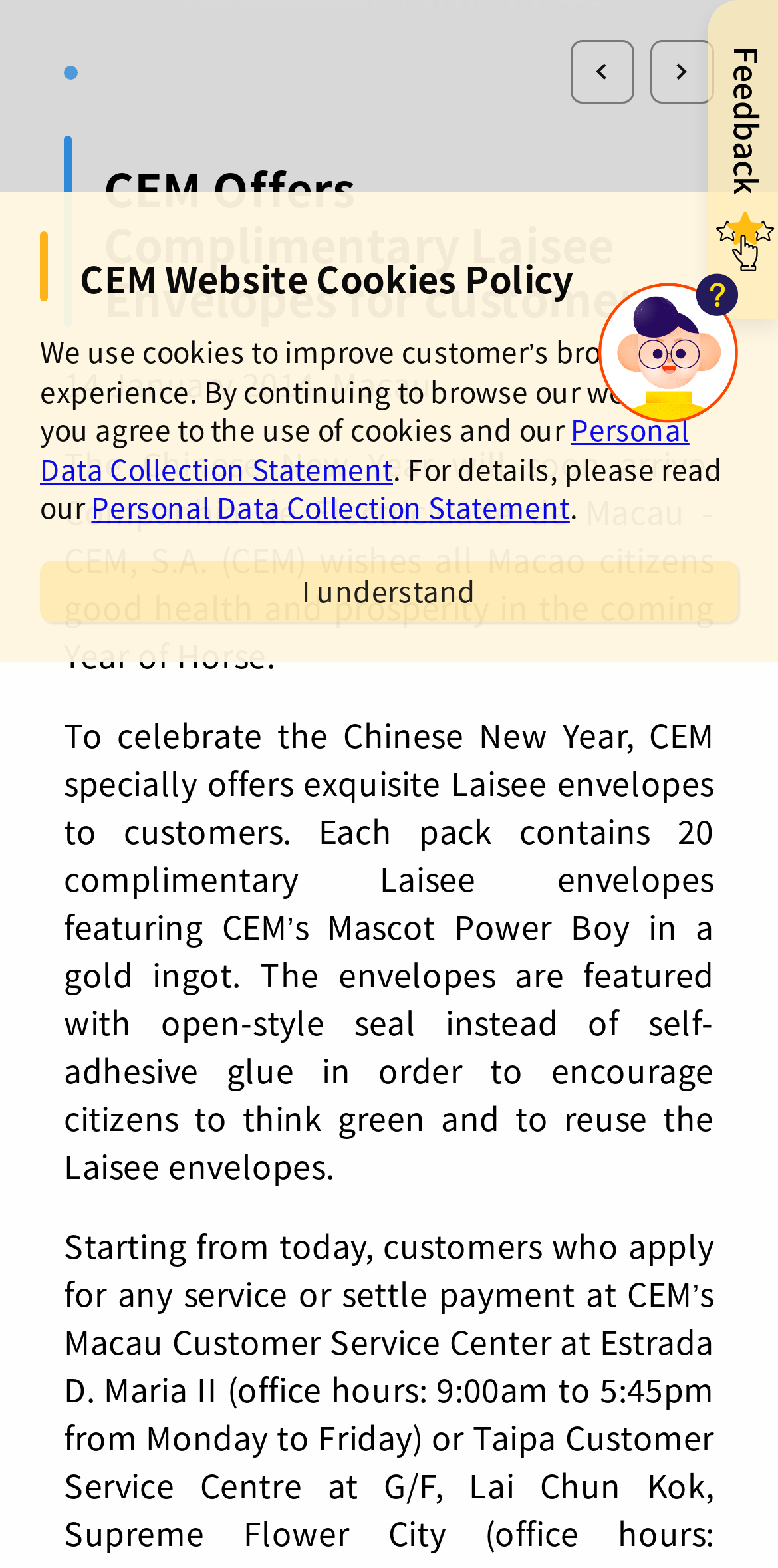Calculate the bounding box coordinates for the UI element based on the following description: "Personal Data Collection Statement". Ensure the coordinates are four float numbers between 0 and 1, i.e., [left, top, right, bottom].

[0.117, 0.311, 0.732, 0.336]